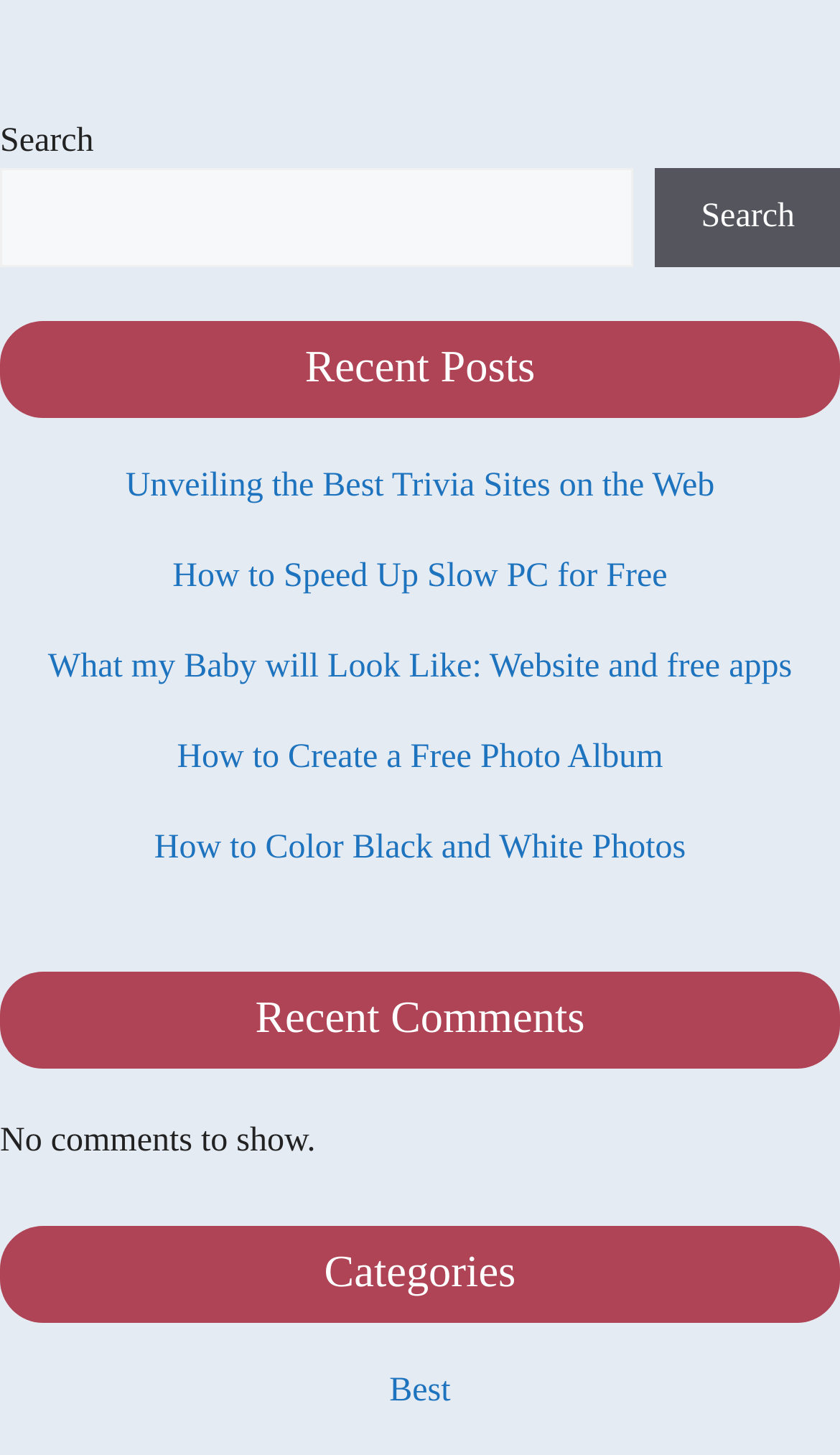Please examine the image and provide a detailed answer to the question: What is the category of the post 'Unveiling the Best Trivia Sites on the Web'?

The post 'Unveiling the Best Trivia Sites on the Web' is listed under the 'Recent Posts' section, and it has a category link 'Best' at the bottom of the webpage. This indicates that the post belongs to the 'Best' category.